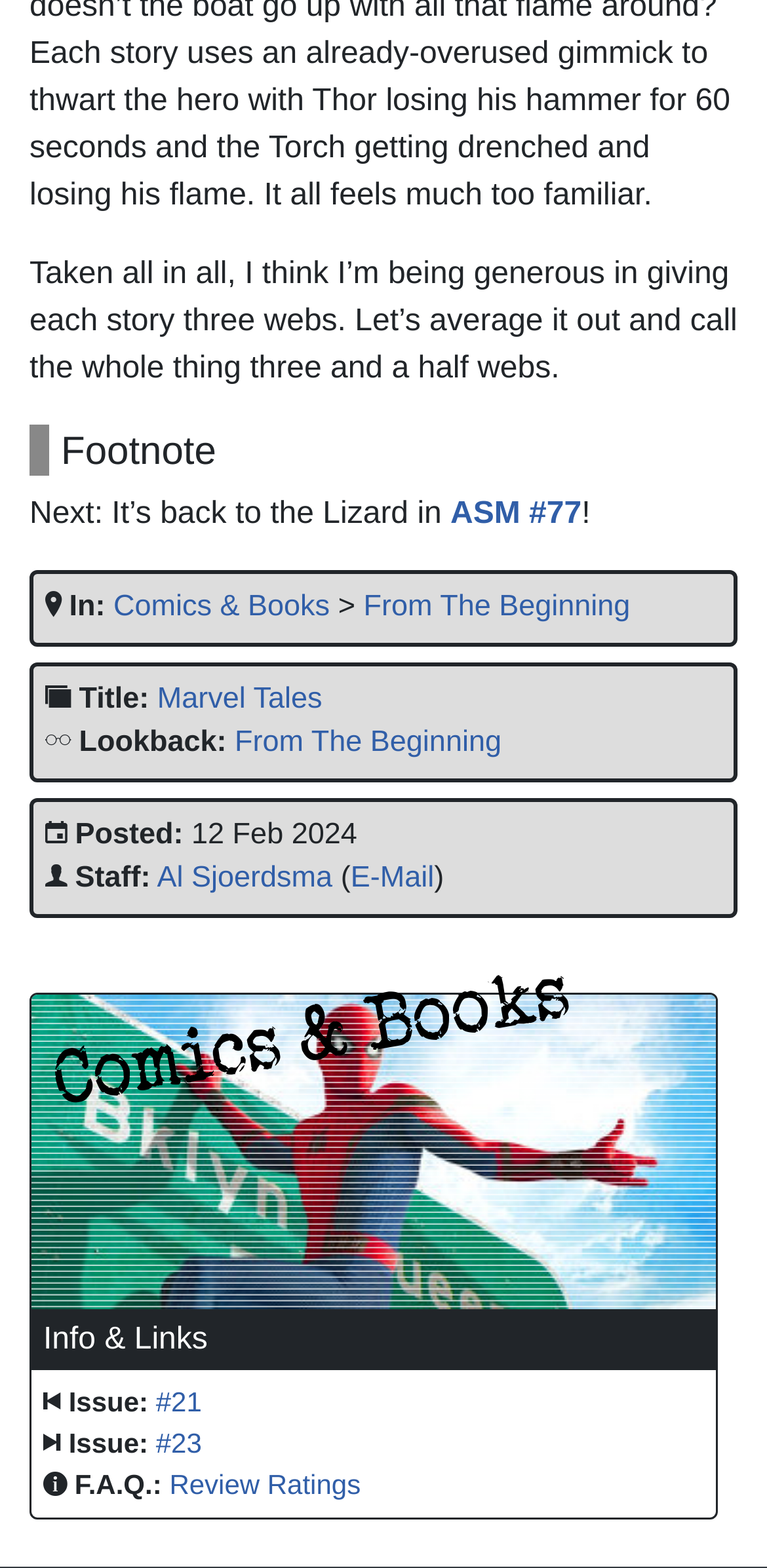Locate the bounding box coordinates of the element you need to click to accomplish the task described by this instruction: "Check the 'From The Beginning' link".

[0.474, 0.376, 0.822, 0.398]